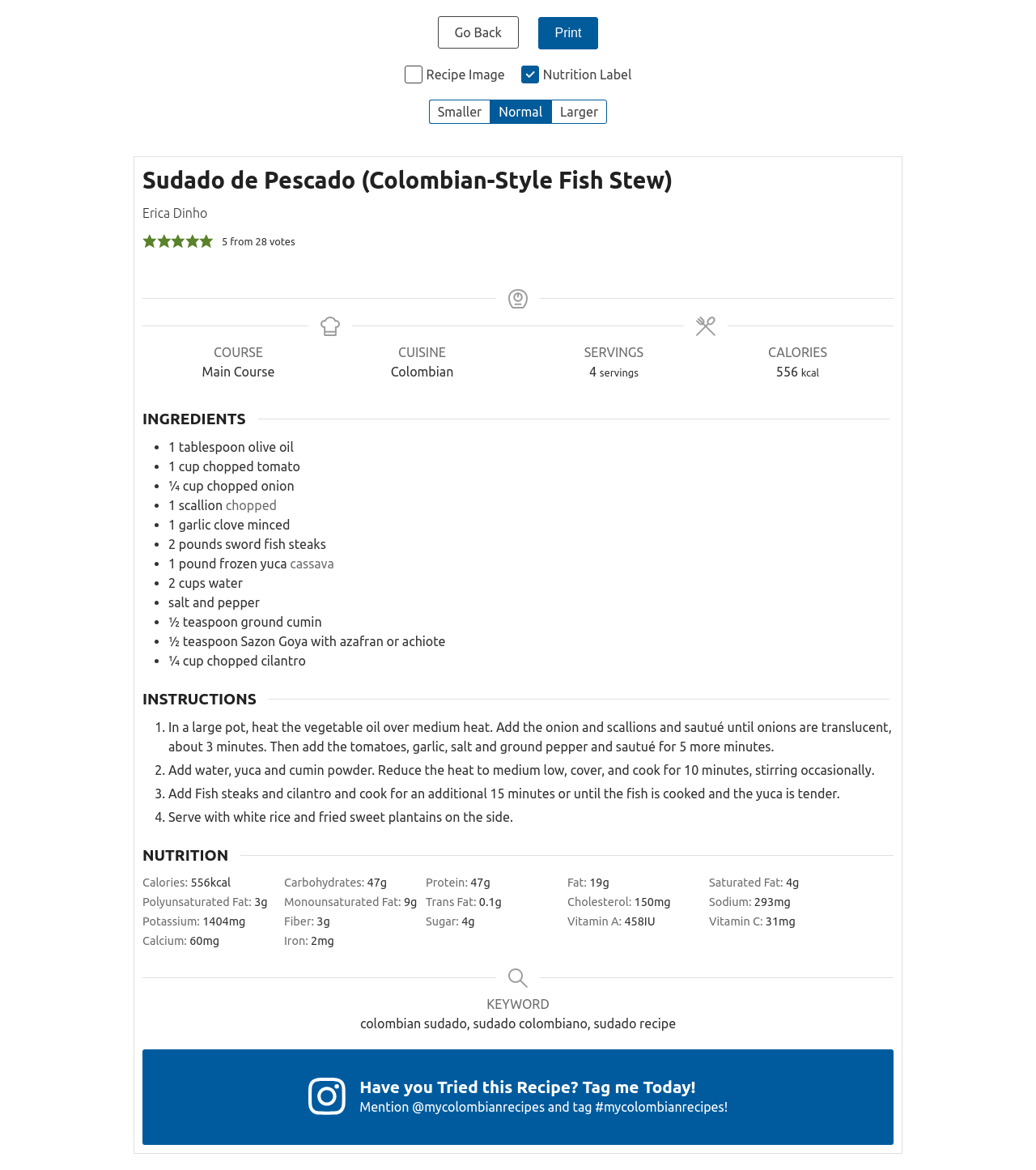What type of fish is used in the recipe?
Provide a well-explained and detailed answer to the question.

The type of fish used in the recipe is mentioned in the ingredients list as '2 pounds sword fish steaks'.